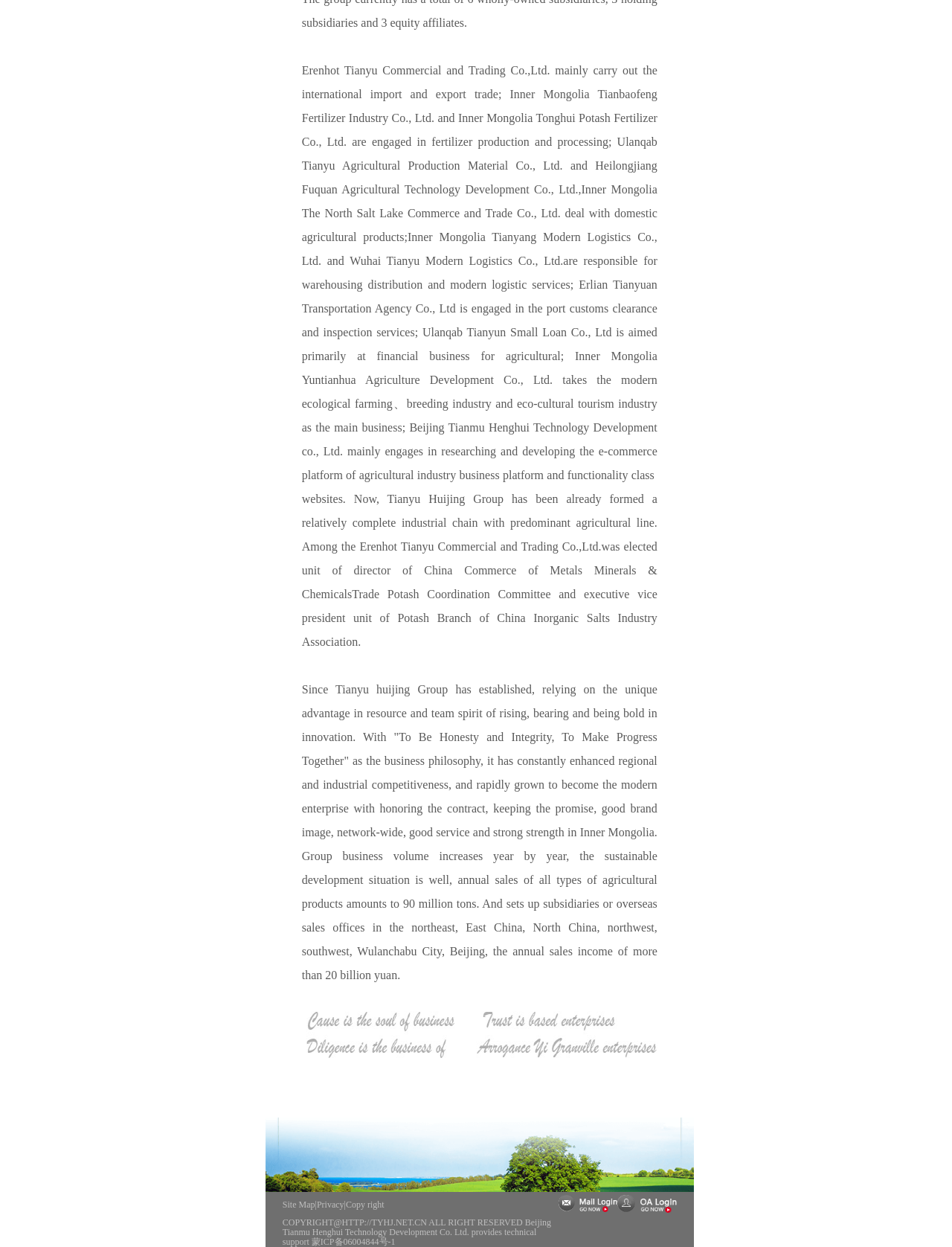What is the main business of Erenhot Tianyu Commercial and Trading Co.,Ltd.?
Using the visual information, answer the question in a single word or phrase.

International import and export trade